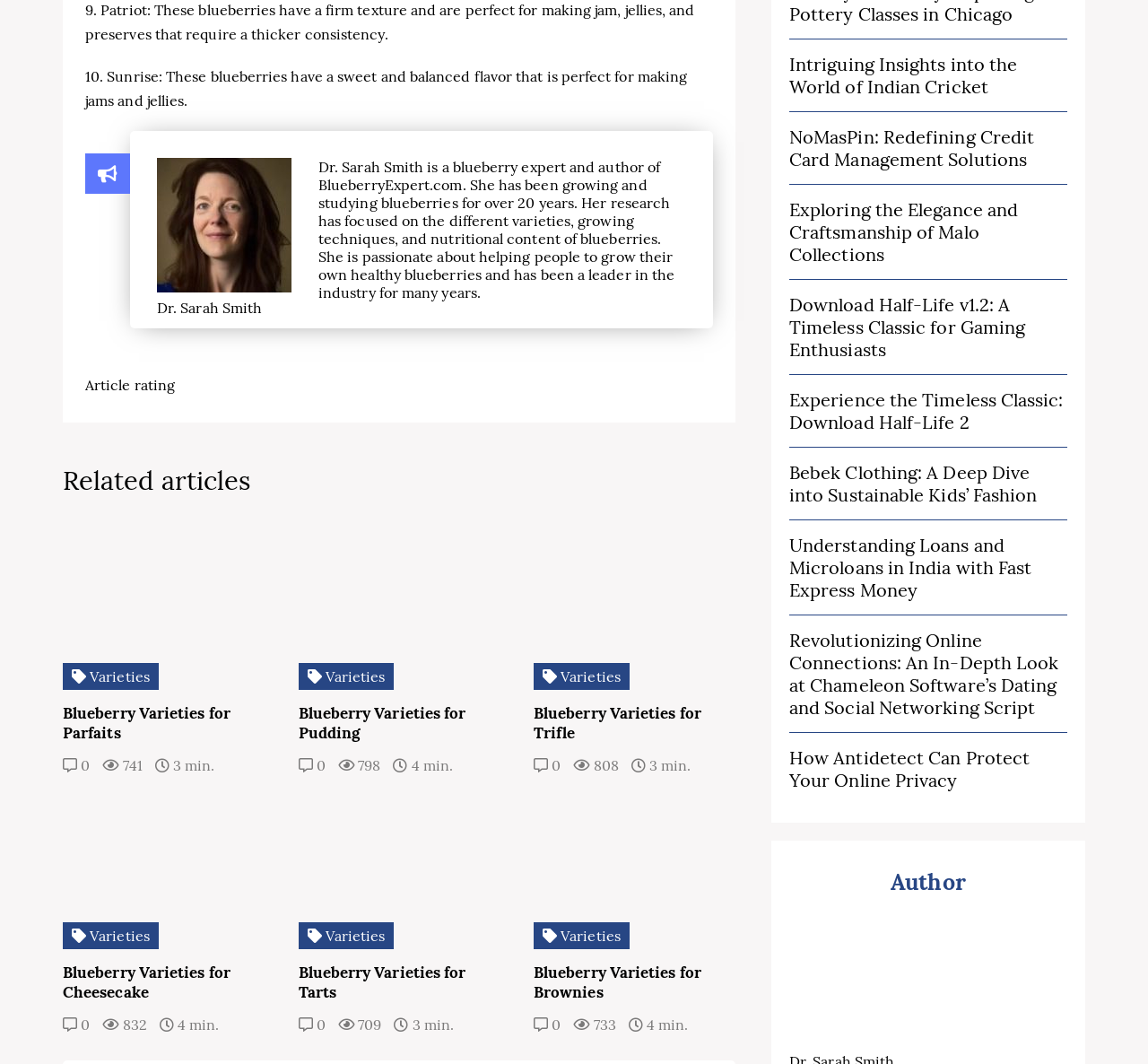Please reply to the following question using a single word or phrase: 
What is the name of the blueberry expert?

Dr. Sarah Smith